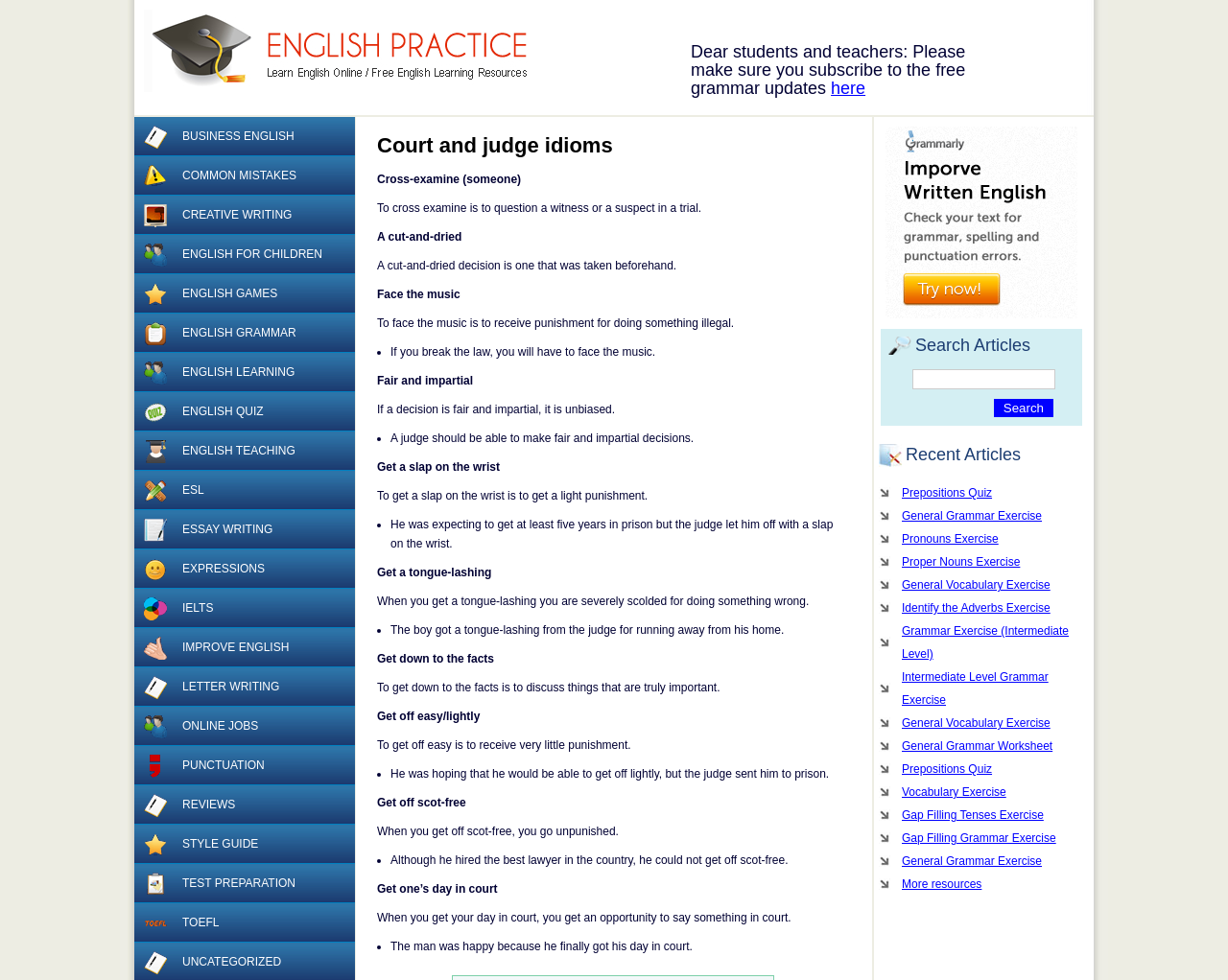Please determine the bounding box coordinates of the clickable area required to carry out the following instruction: "Learn about 'Get a slap on the wrist' idiom". The coordinates must be four float numbers between 0 and 1, represented as [left, top, right, bottom].

[0.307, 0.47, 0.407, 0.483]